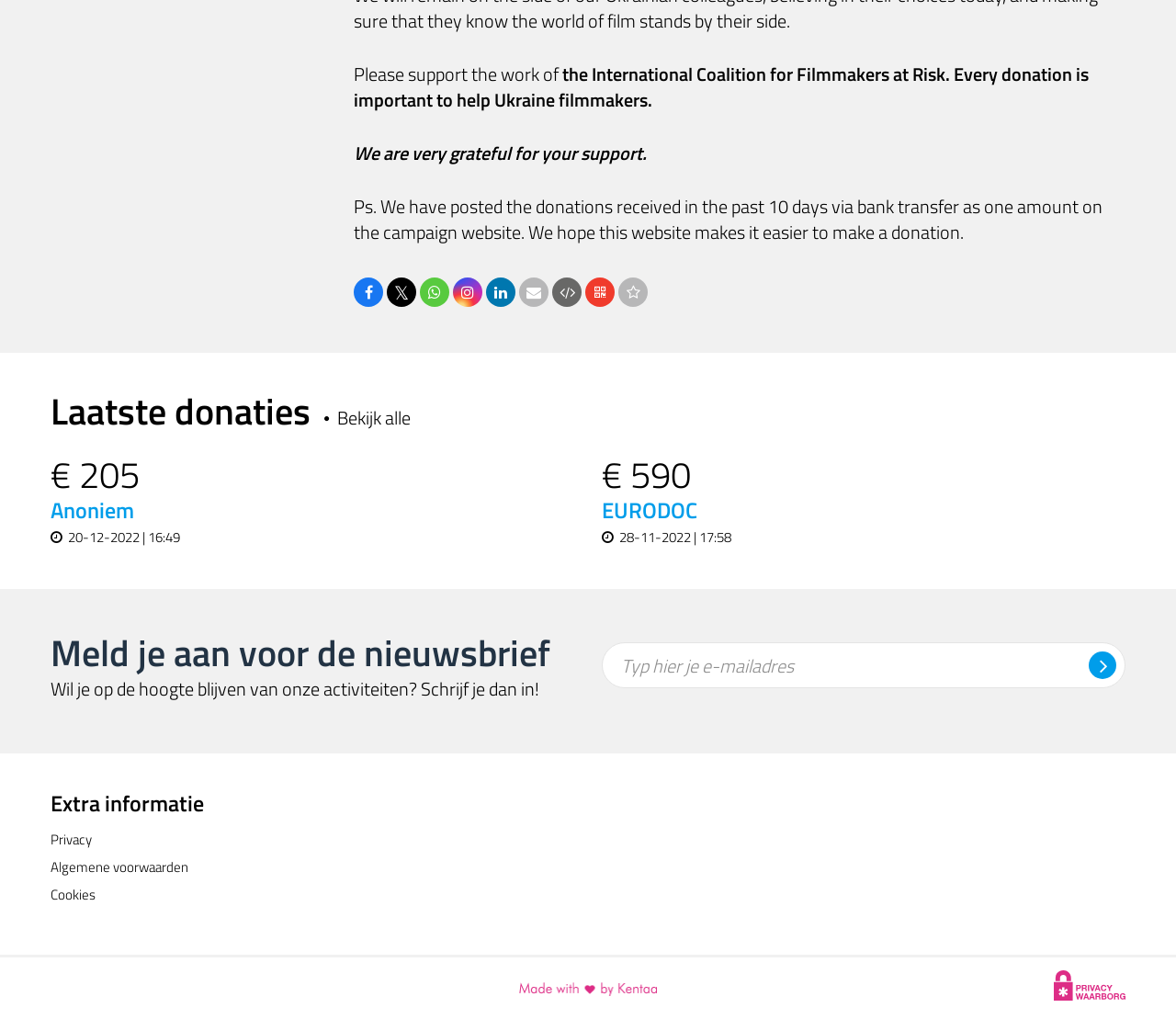Based on the element description "alt="Made with love by Kentaa"", predict the bounding box coordinates of the UI element.

[0.441, 0.94, 0.559, 0.997]